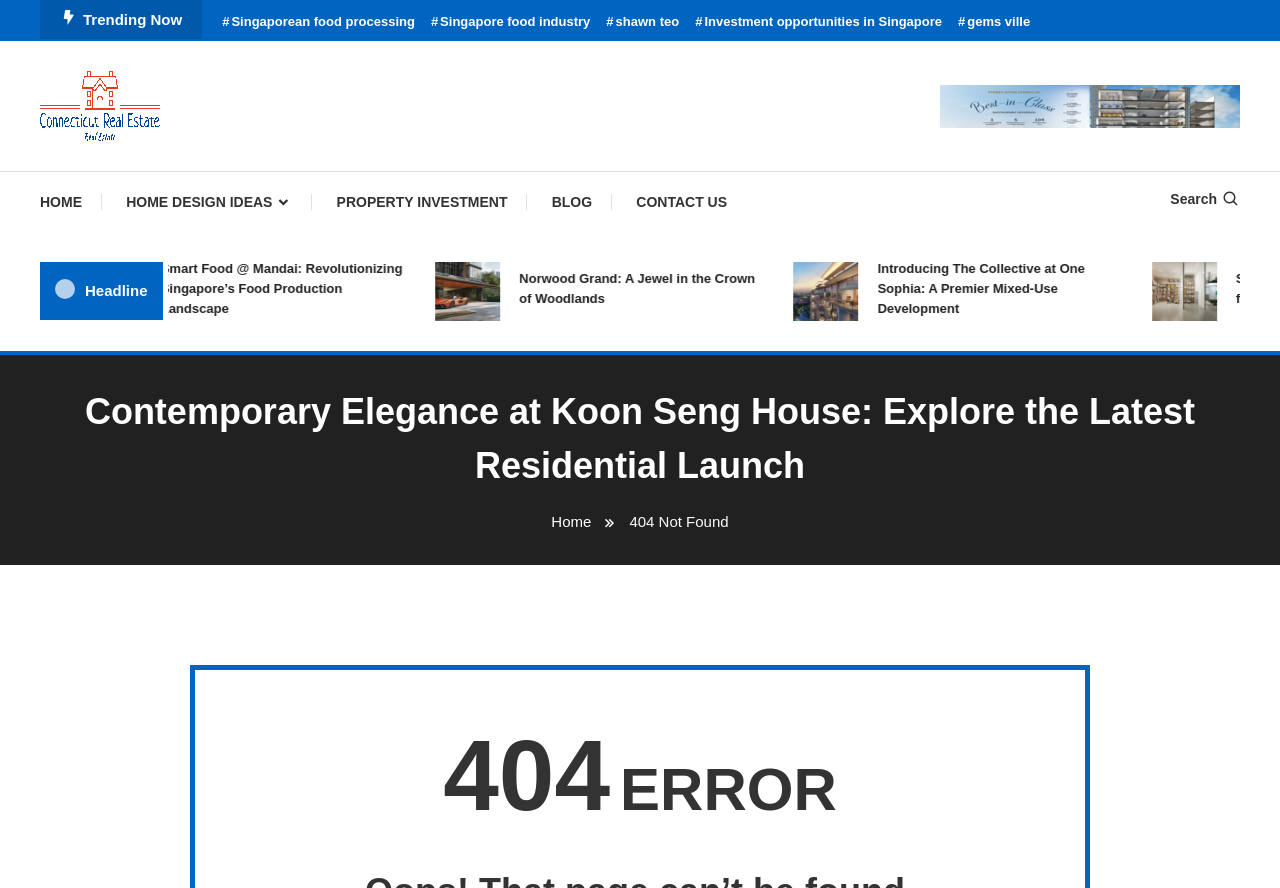Summarize the webpage in an elaborate manner.

This webpage is about Connecticut Real Estate Advice, but it appears to be a "Page Not Found" error page. At the top, there is a logo of Connecticut Real Estate Advice, accompanied by a tagline "Guiding You to build your Property Portfolio". Below the logo, there are several navigation links, including "HOME", "HOME DESIGN IDEAS", "PROPERTY INVESTMENT", "BLOG", and "CONTACT US".

On the left side, there is a section titled "Trending Now", which features several links to articles, including "Singaporean food processing", "Singapore food industry", and "Investment opportunities in Singapore". 

In the main content area, there are three article links, including "Smart Food @ Mandai: Revolutionizing Singapore’s Food Production Landscape", "Norwood Grand: A Jewel in the Crown of Woodlands", and "Introducing The Collective at One Sophia: A Premier Mixed-Use Development". These articles are accompanied by an image of a food factory.

Below the articles, there is a heading "Contemporary Elegance at Koon Seng House: Explore the Latest Residential Launch". However, it appears to be a misleading title, as the actual content is a "404 Not Found" error message, indicating that the requested page was not found. The error message is also emphasized by a large "ERROR" text at the bottom of the page.

On the top right corner, there is a search bar with a magnifying glass icon.